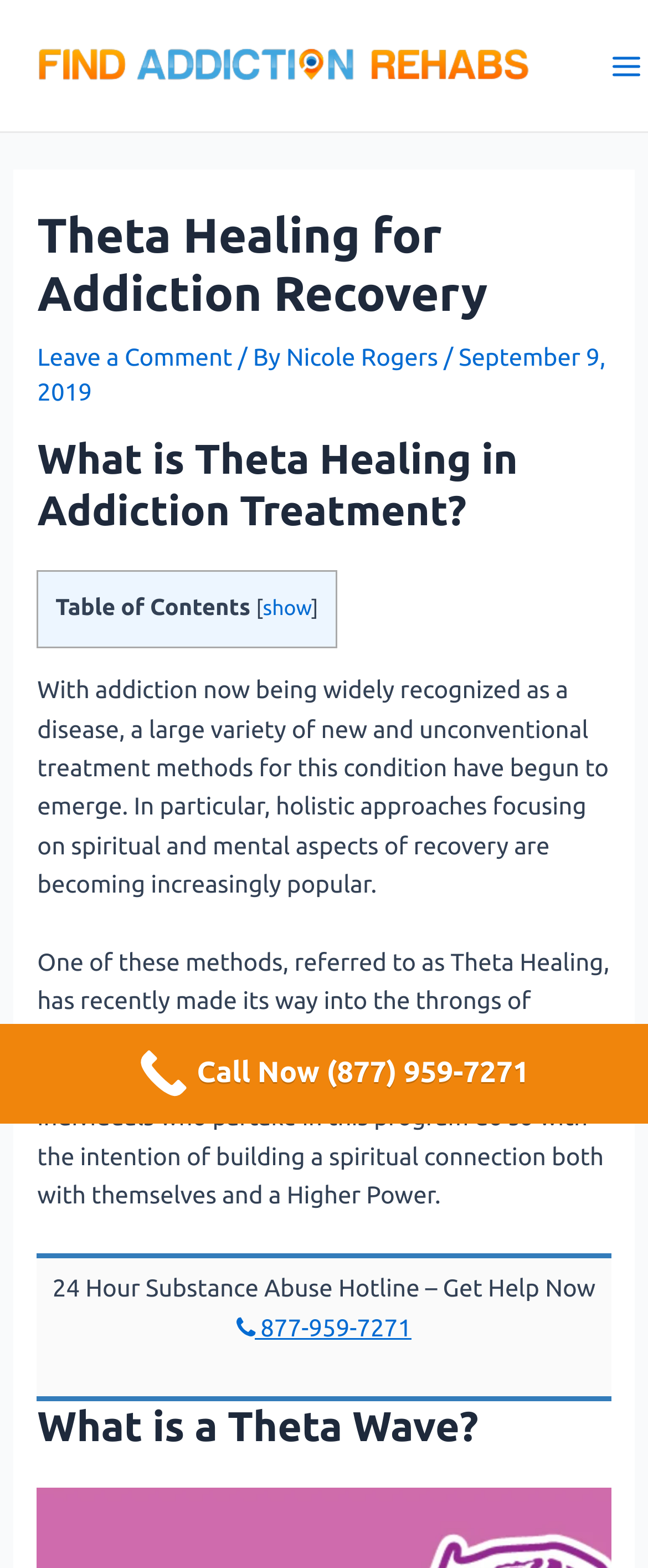What is the date of the article?
Please analyze the image and answer the question with as much detail as possible.

I found the date of the article 'September 9, 2019' by looking at the section below the main heading, where it says 'September 9, 2019', indicating that the article was published on this date.